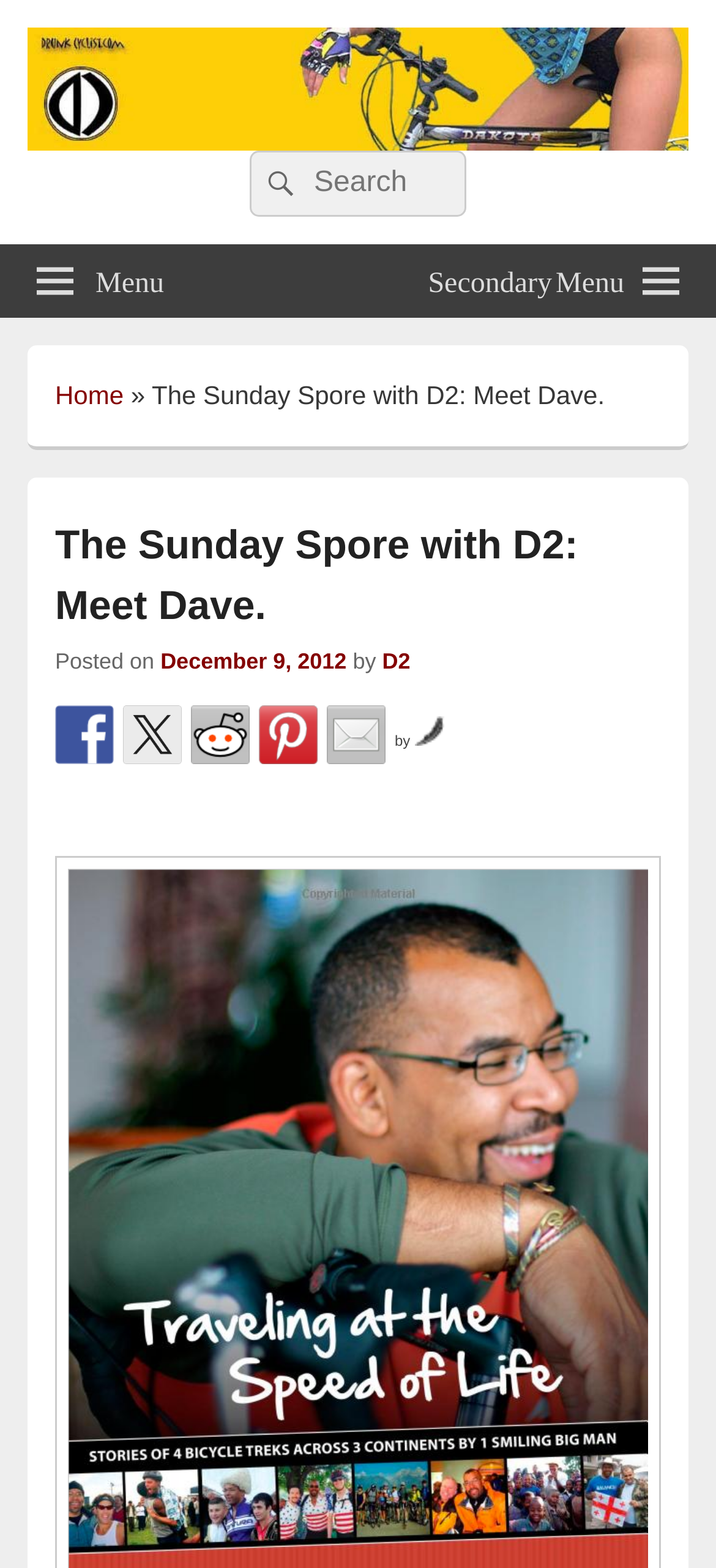Pinpoint the bounding box coordinates of the clickable area necessary to execute the following instruction: "Share on Facebook". The coordinates should be given as four float numbers between 0 and 1, namely [left, top, right, bottom].

[0.077, 0.45, 0.159, 0.488]